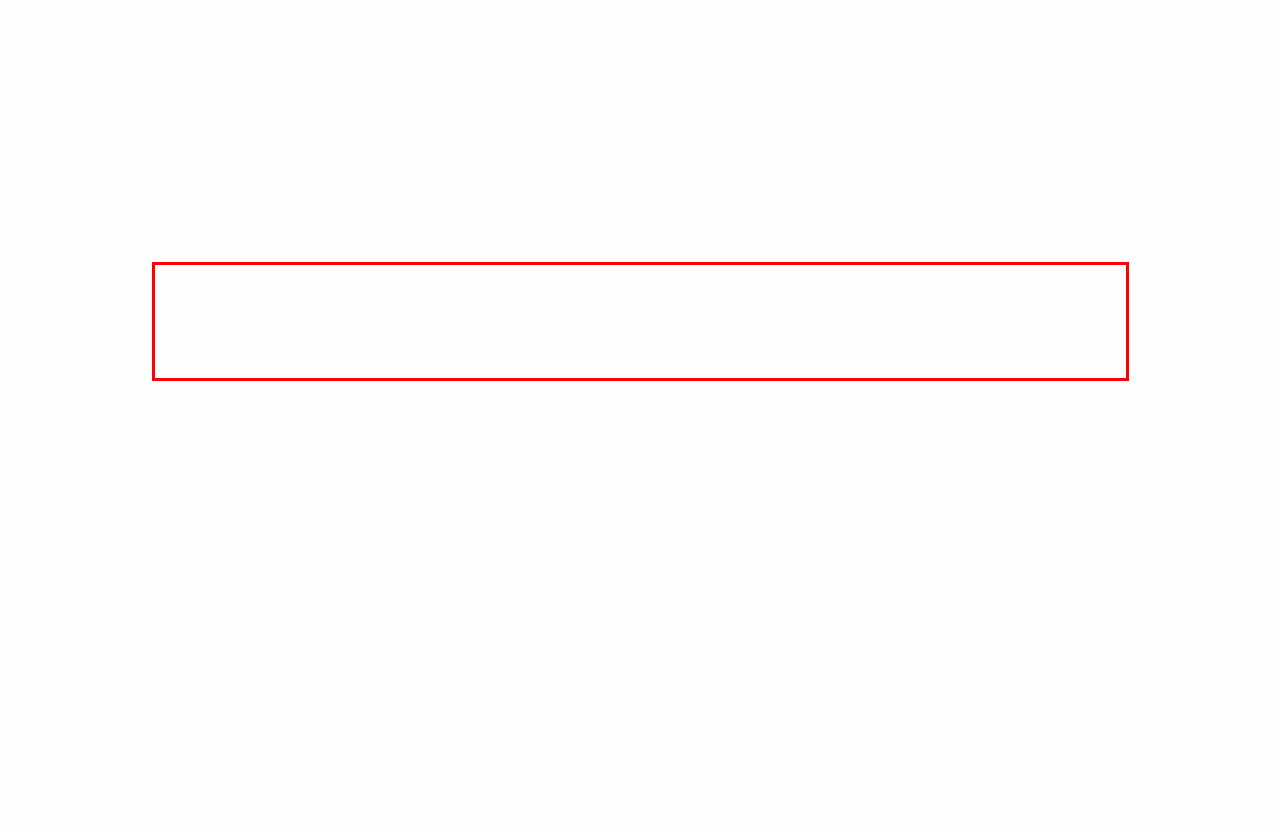Analyze the screenshot of the webpage and extract the text from the UI element that is inside the red bounding box.

To meet these commitments, the big tech companies are big supporters of wind and solar farms. But the sun doesn’t always shine and the wind doesn’t always blow. That’s why the companies are also on the hunt for sources of firm, always on carbon-free energy.